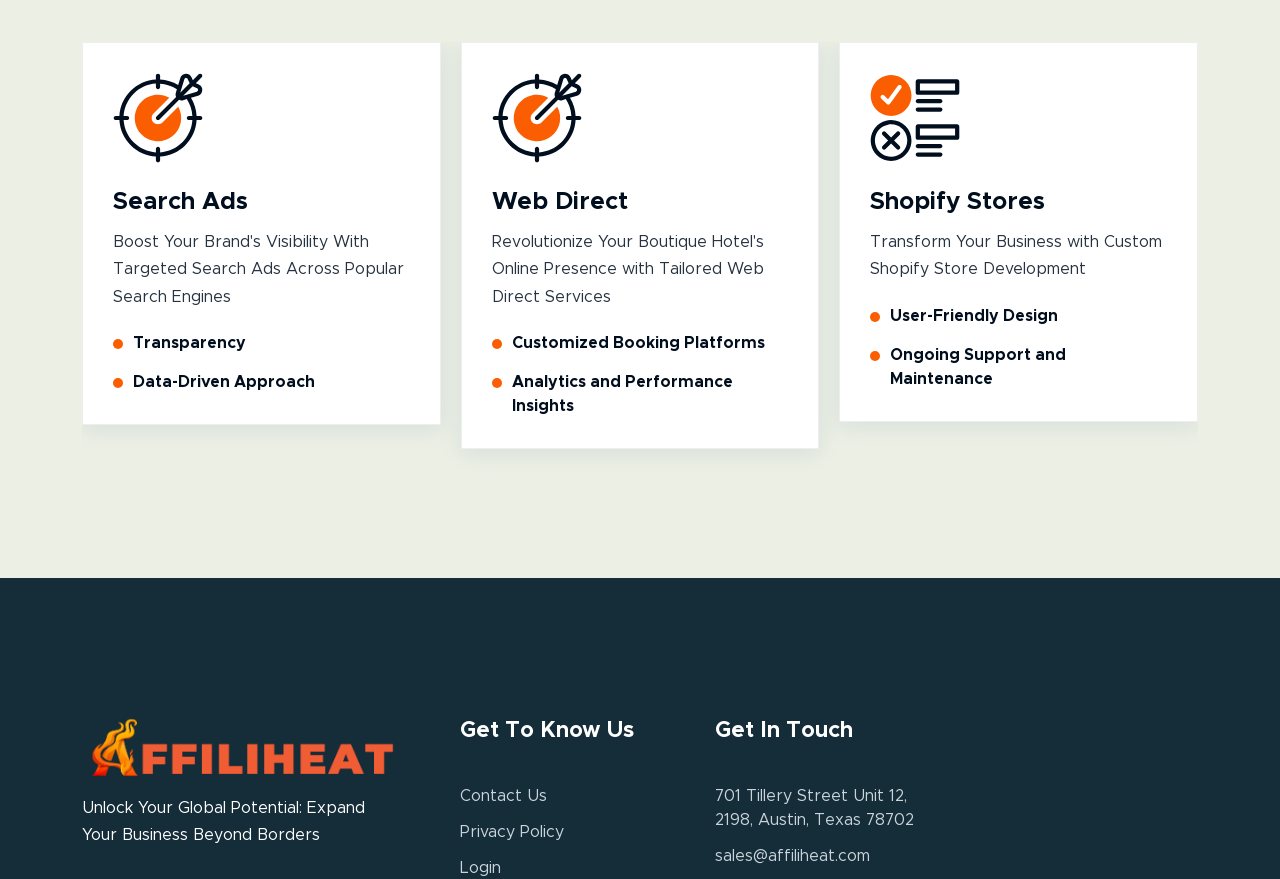What is the focus of Affiliheat's Shopify Store development?
Provide a detailed answer to the question using information from the image.

According to the webpage, Affiliheat's Shopify Store development focuses on customized booking platforms, which is mentioned as one of the key features of their Shopify Stores service.